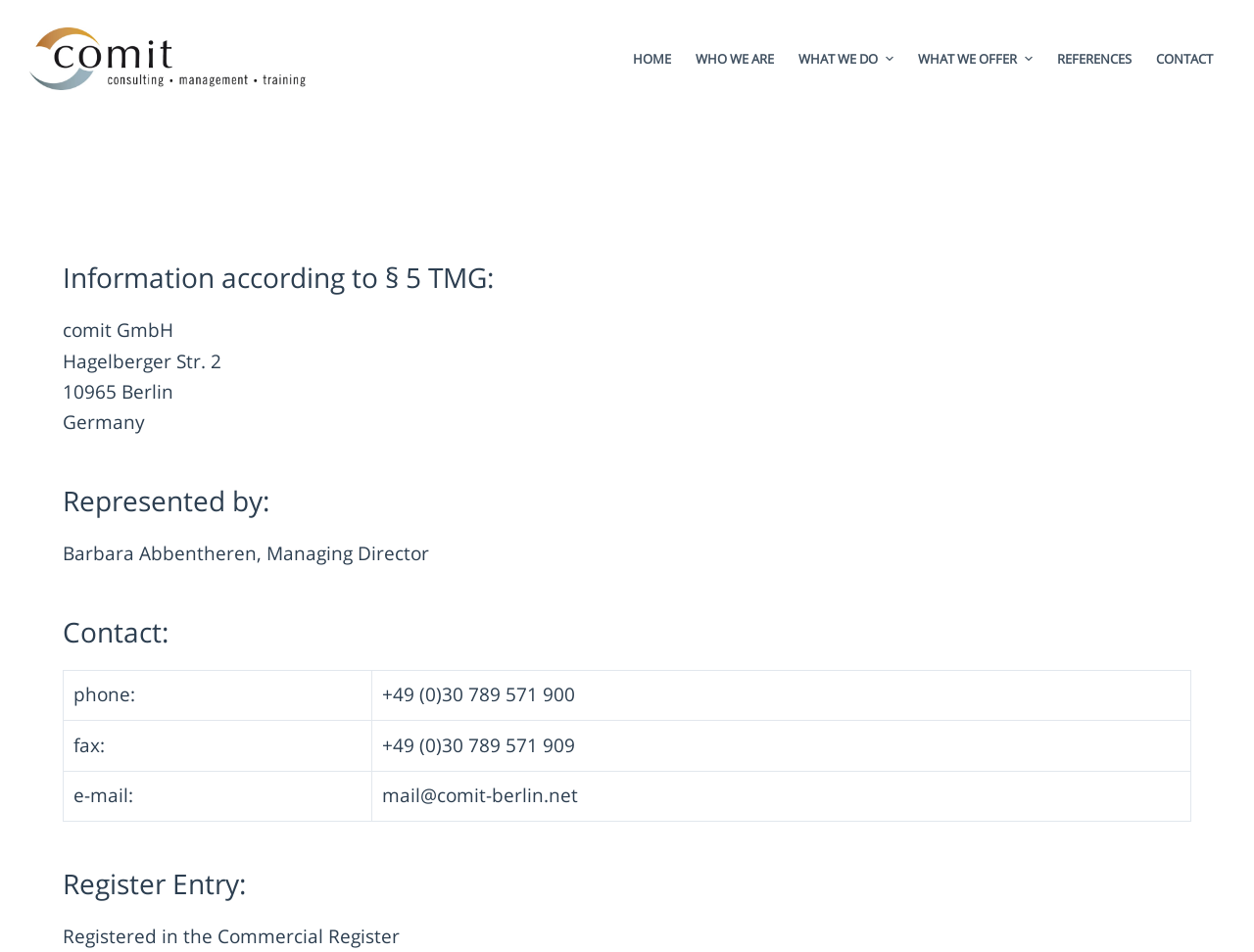Identify the bounding box coordinates for the UI element described as follows: Contact. Use the format (top-left x, top-left y, bottom-right x, bottom-right y) and ensure all values are floating point numbers between 0 and 1.

[0.912, 0.0, 0.977, 0.123]